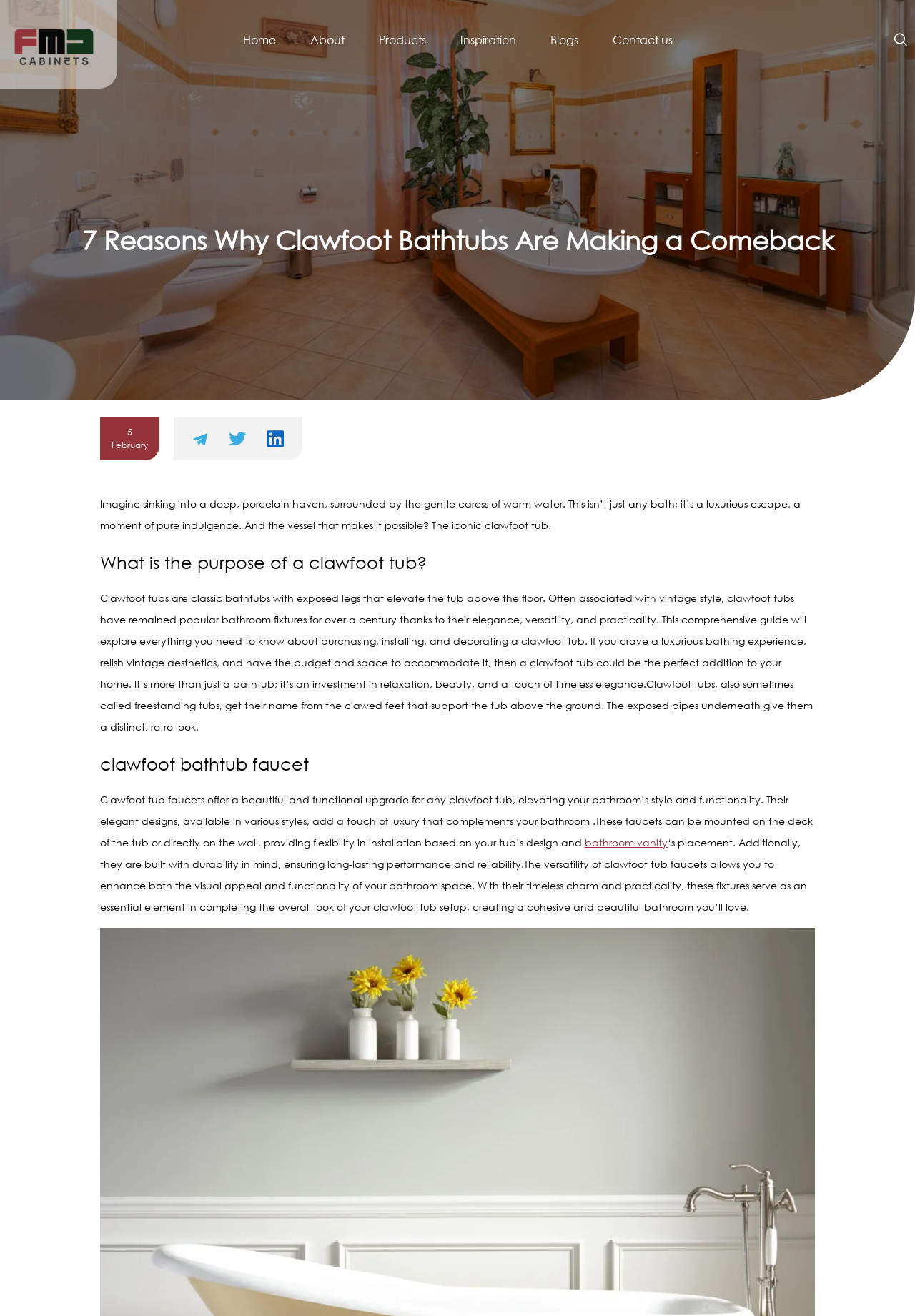Kindly determine the bounding box coordinates for the area that needs to be clicked to execute this instruction: "Go to Home".

[0.265, 0.024, 0.301, 0.036]